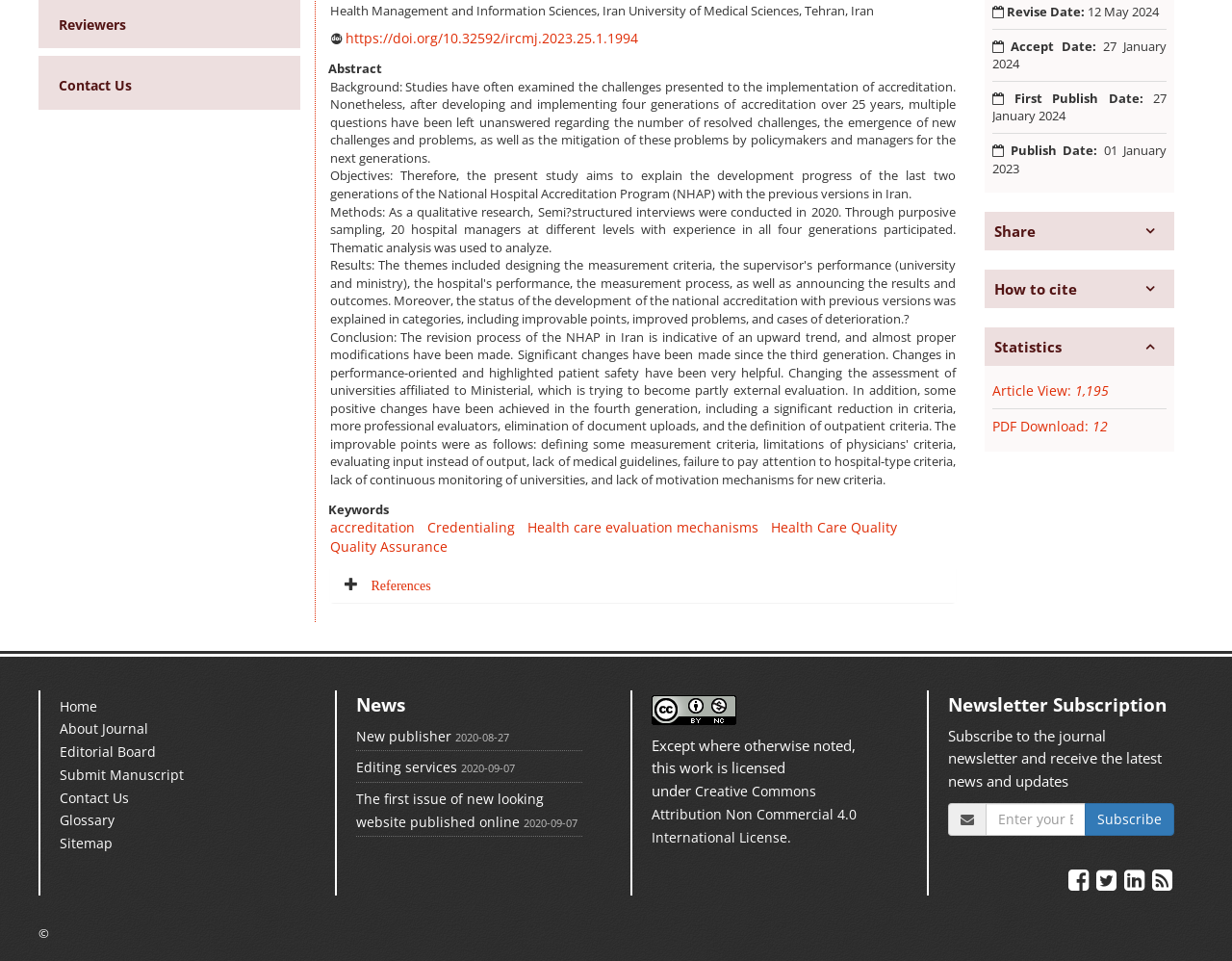Given the webpage screenshot, identify the bounding box of the UI element that matches this description: "Contact Us".

[0.048, 0.82, 0.105, 0.839]